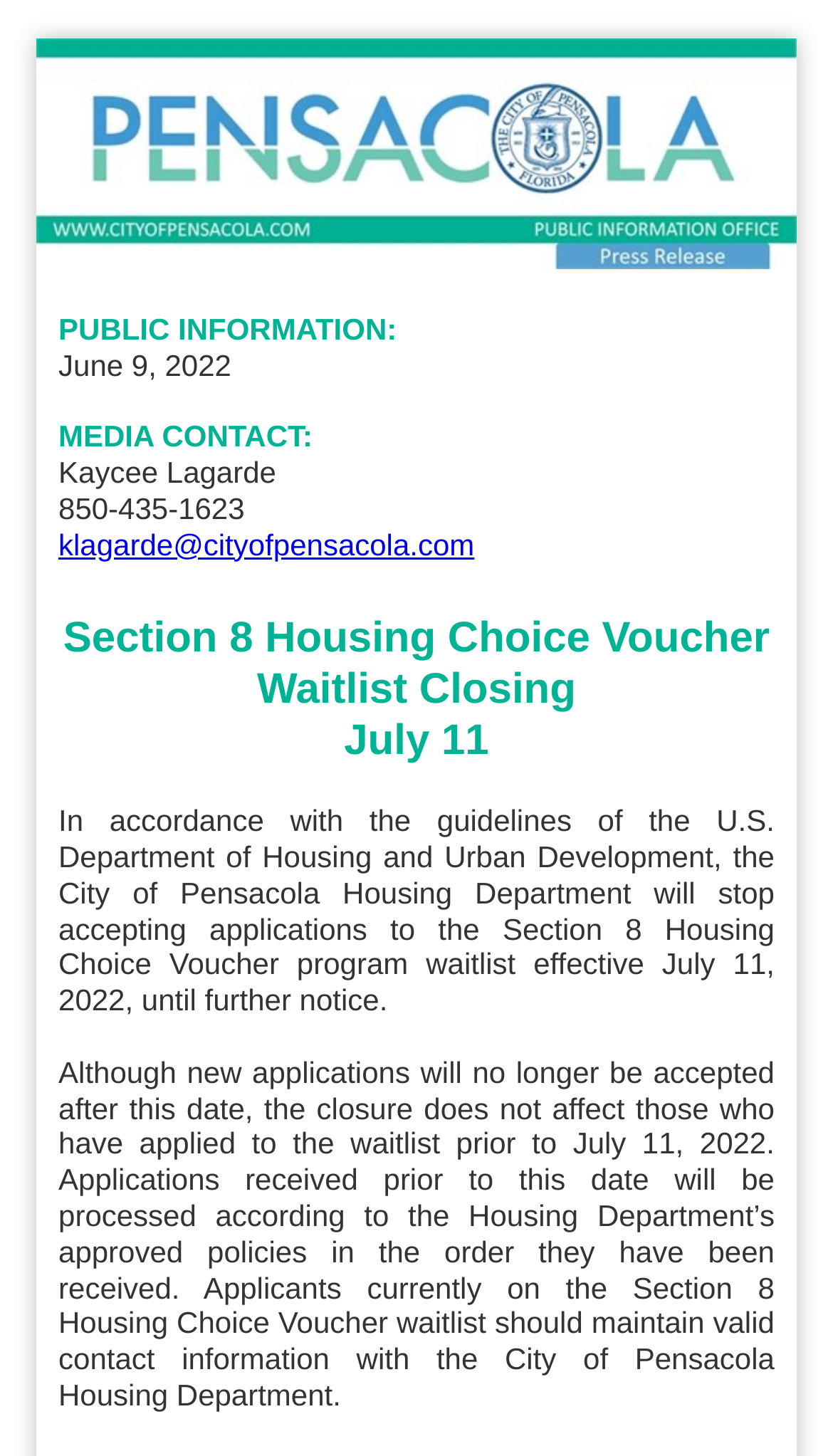Will applicants who applied before July 11, 2022 be affected by the waitlist closure?
Answer the question with as much detail as possible.

I found the information in the main content section, where it says 'Although new applications will no longer be accepted after this date, the closure does not affect those who have applied to the waitlist prior to July 11, 2022'.